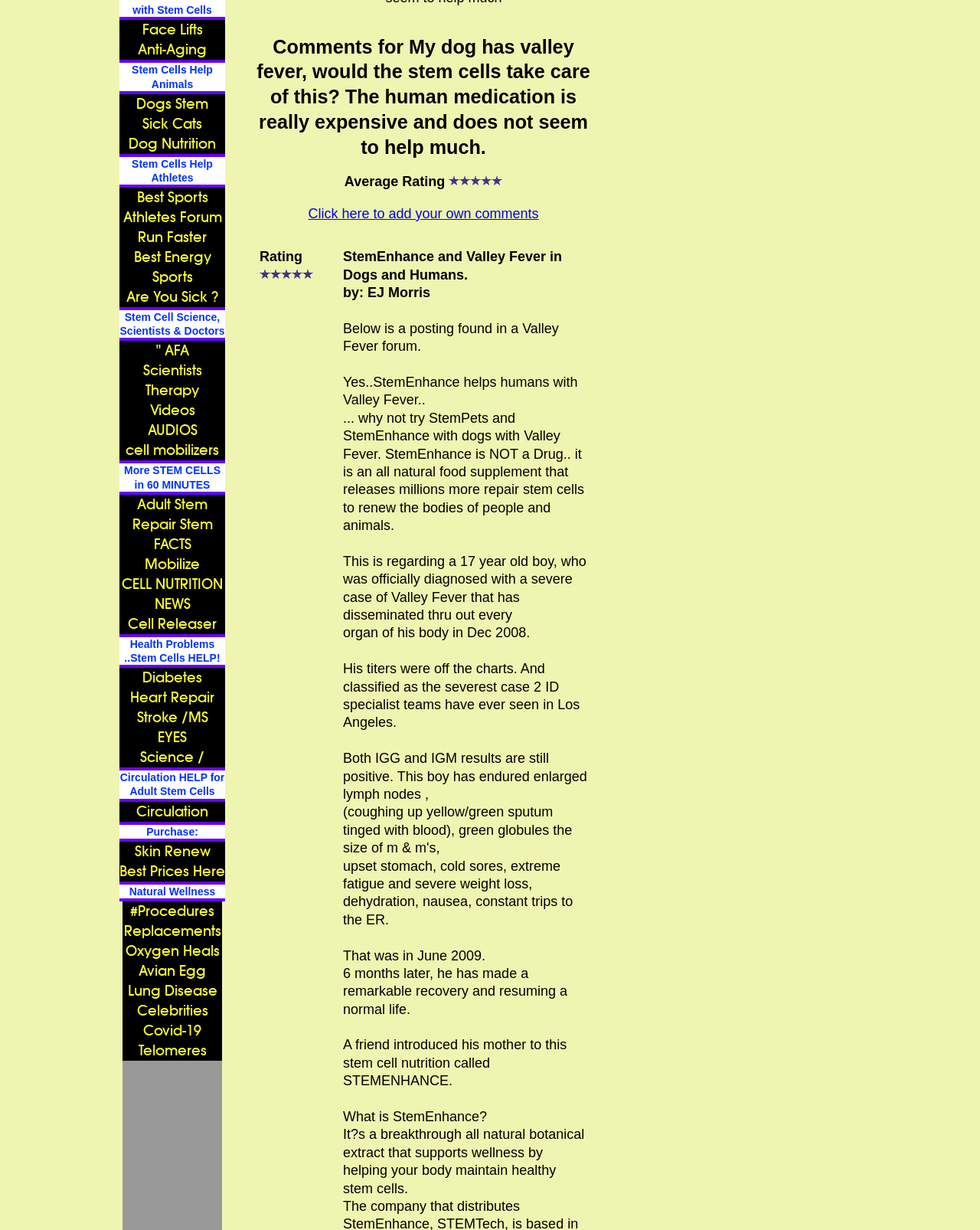Using the given description, provide the bounding box coordinates formatted as (top-left x, top-left y, bottom-right x, bottom-right y), with all values being floating point numbers between 0 and 1. Description: AUDIOS

[0.122, 0.342, 0.23, 0.358]